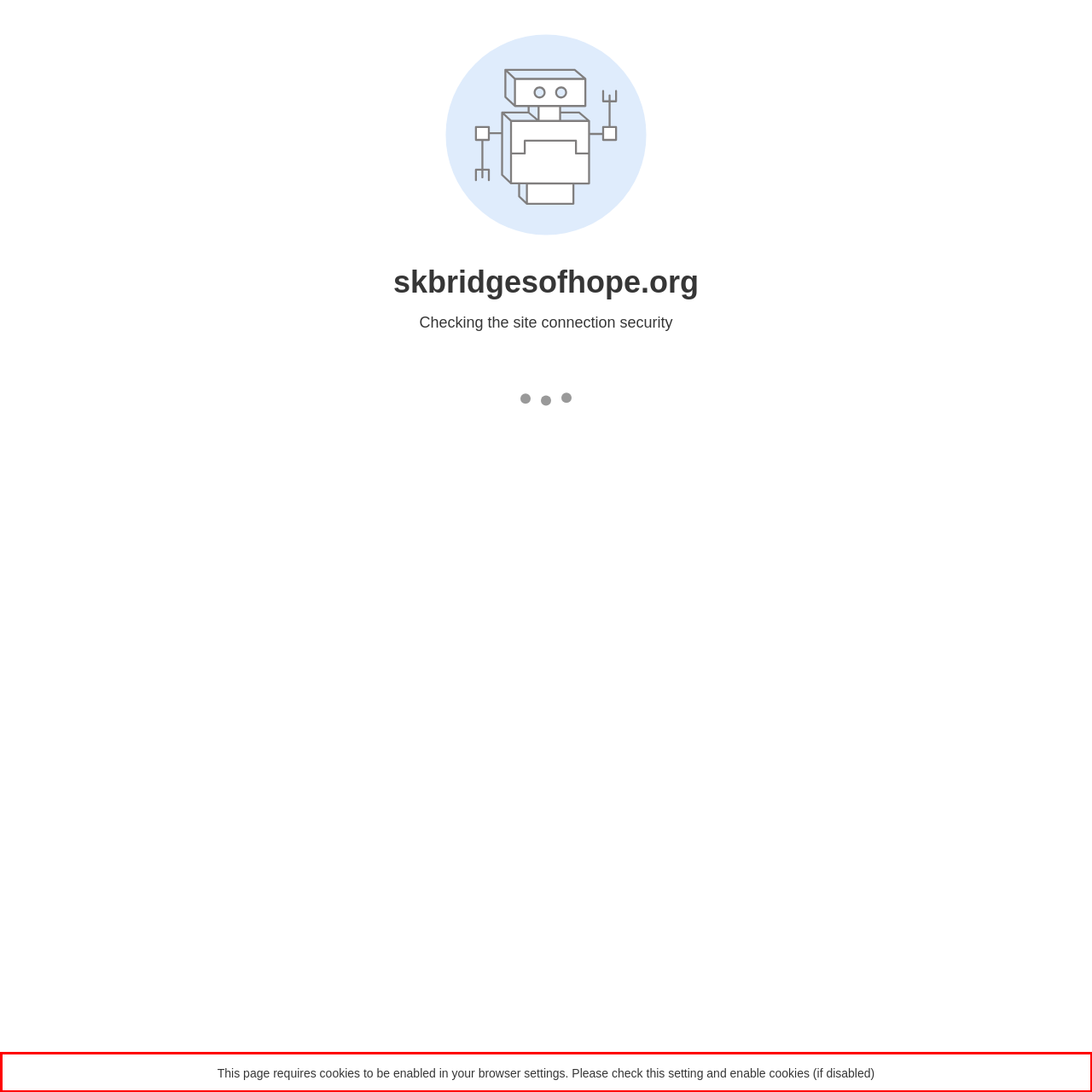Please look at the screenshot provided and find the red bounding box. Extract the text content contained within this bounding box.

This page requires cookies to be enabled in your browser settings. Please check this setting and enable cookies (if disabled)